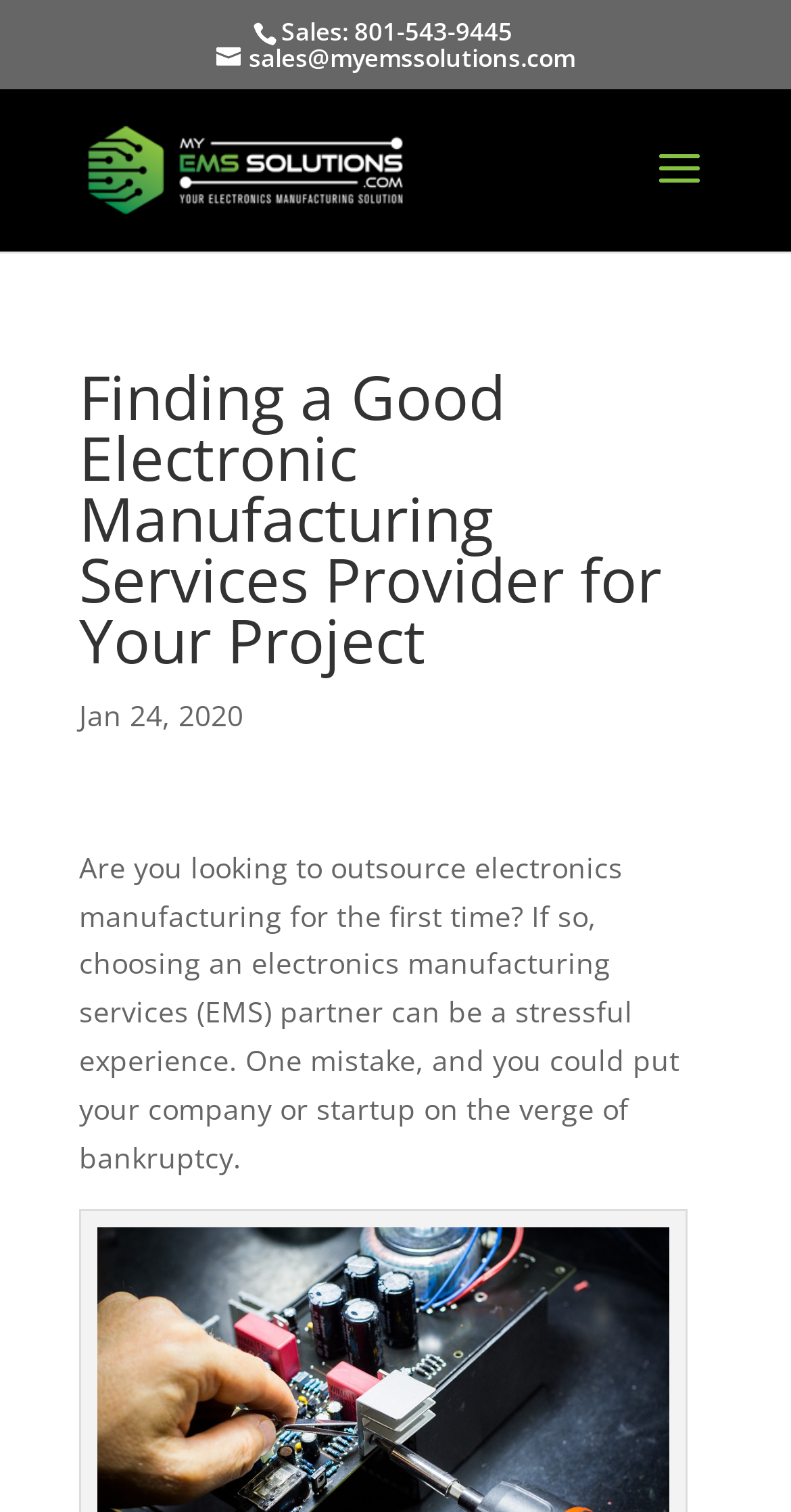What is the topic of the article?
Give a one-word or short-phrase answer derived from the screenshot.

Choosing an EMS partner